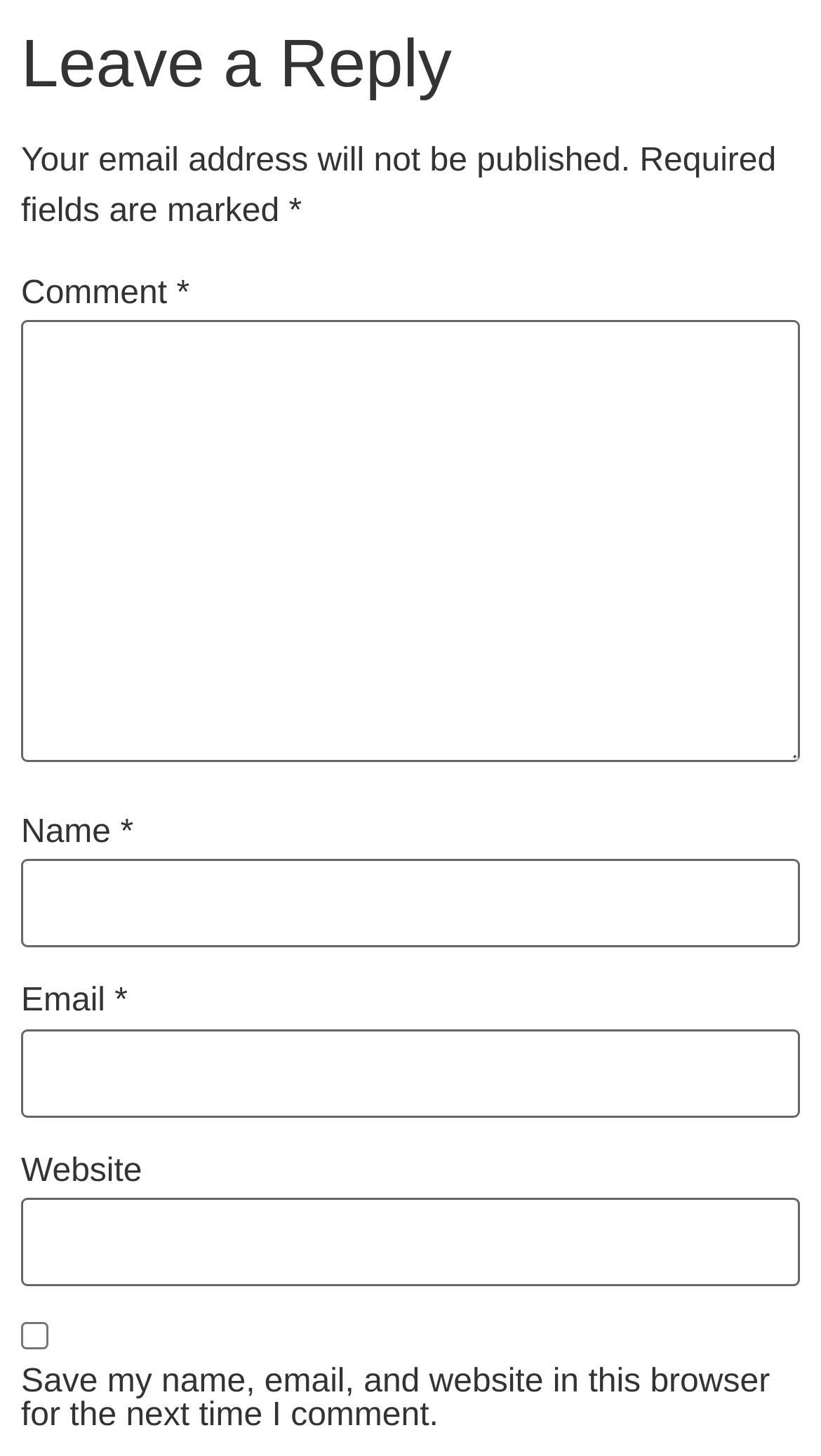Locate the bounding box coordinates for the element described below: "parent_node: Name * name="author"". The coordinates must be four float values between 0 and 1, formatted as [left, top, right, bottom].

[0.026, 0.59, 0.974, 0.651]